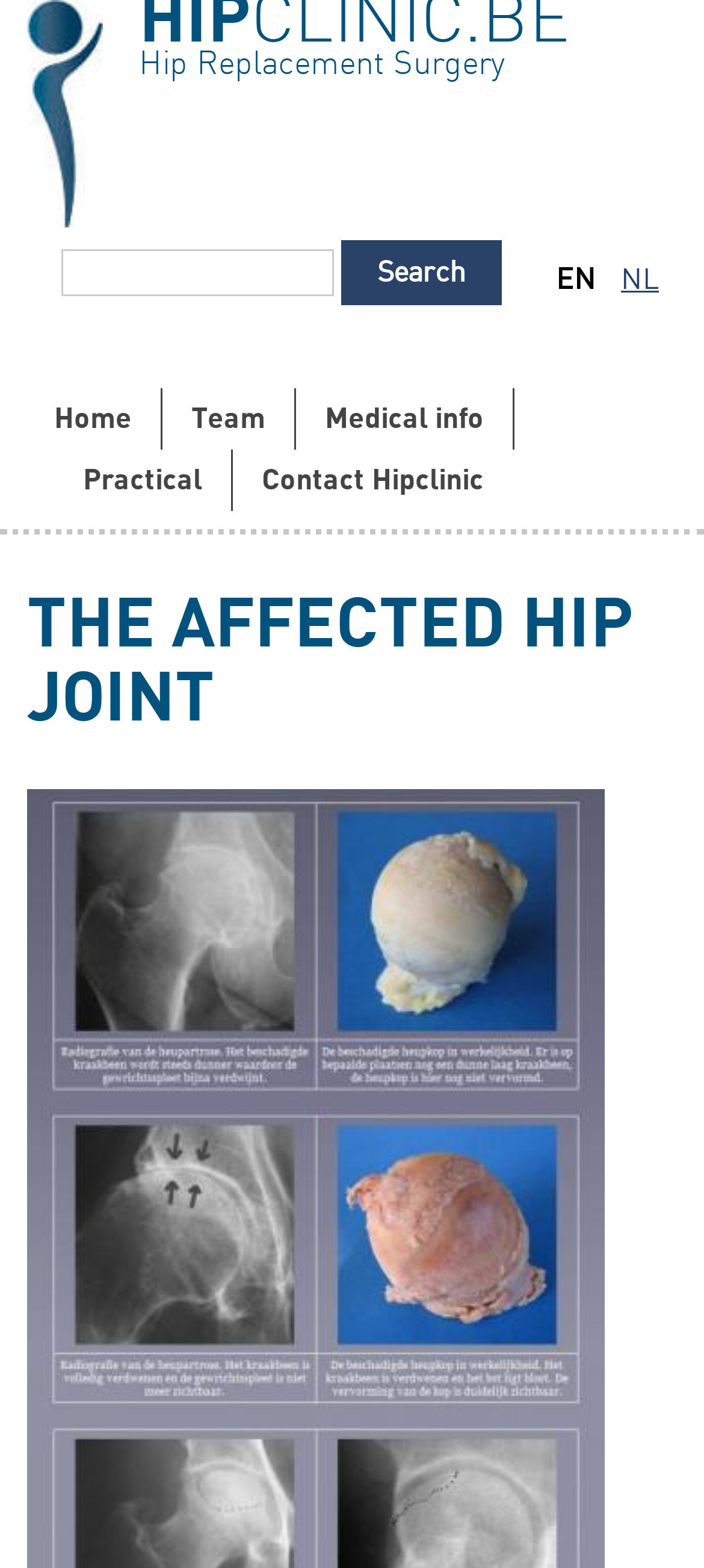Can you find and provide the main heading text of this webpage?

THE AFFECTED HIP JOINT